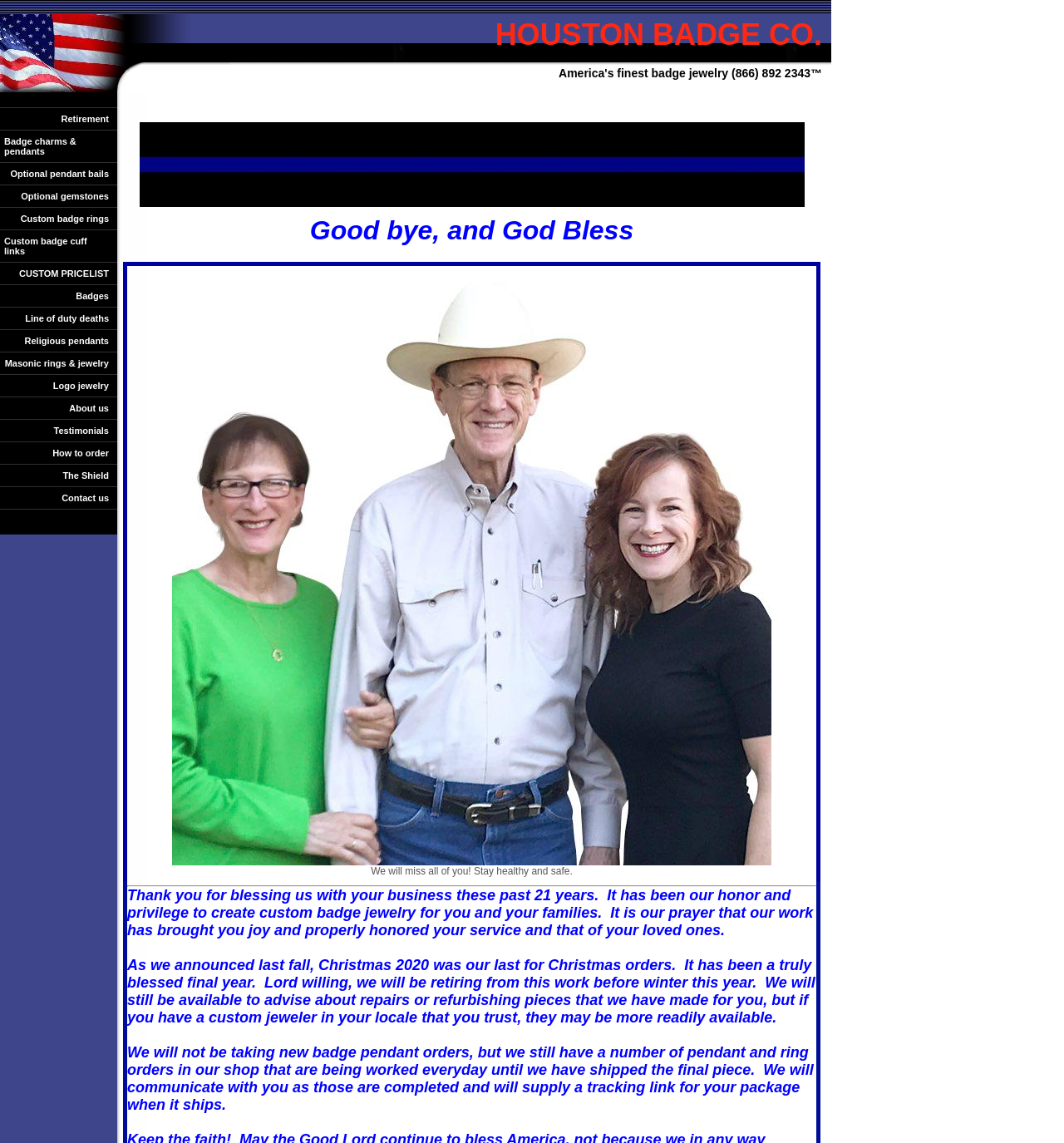Locate the bounding box coordinates of the segment that needs to be clicked to meet this instruction: "Search for something".

None